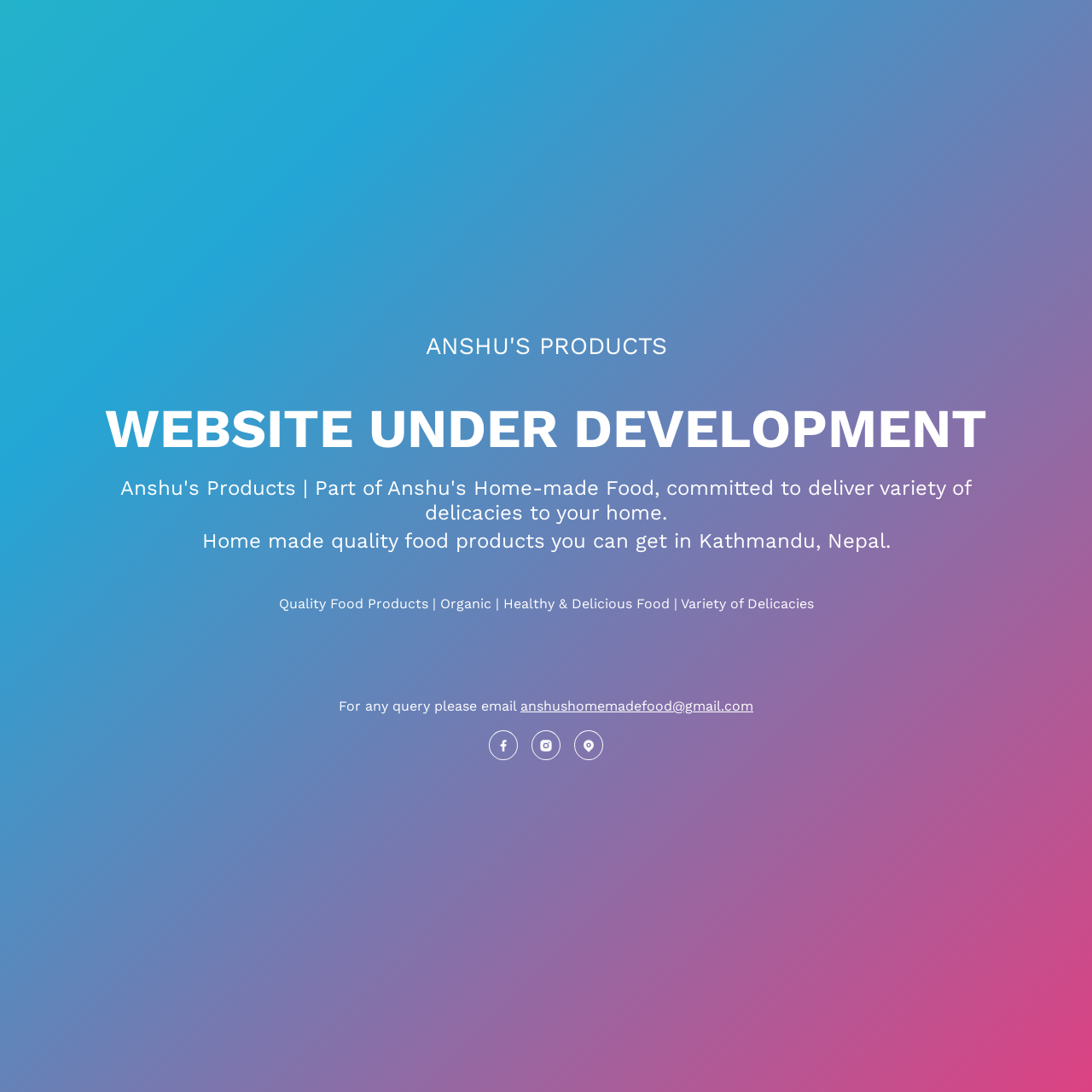Based on the element description: "aria-label="instagram" title="Instagram Link"", identify the UI element and provide its bounding box coordinates. Use four float numbers between 0 and 1, [left, top, right, bottom].

[0.487, 0.669, 0.513, 0.696]